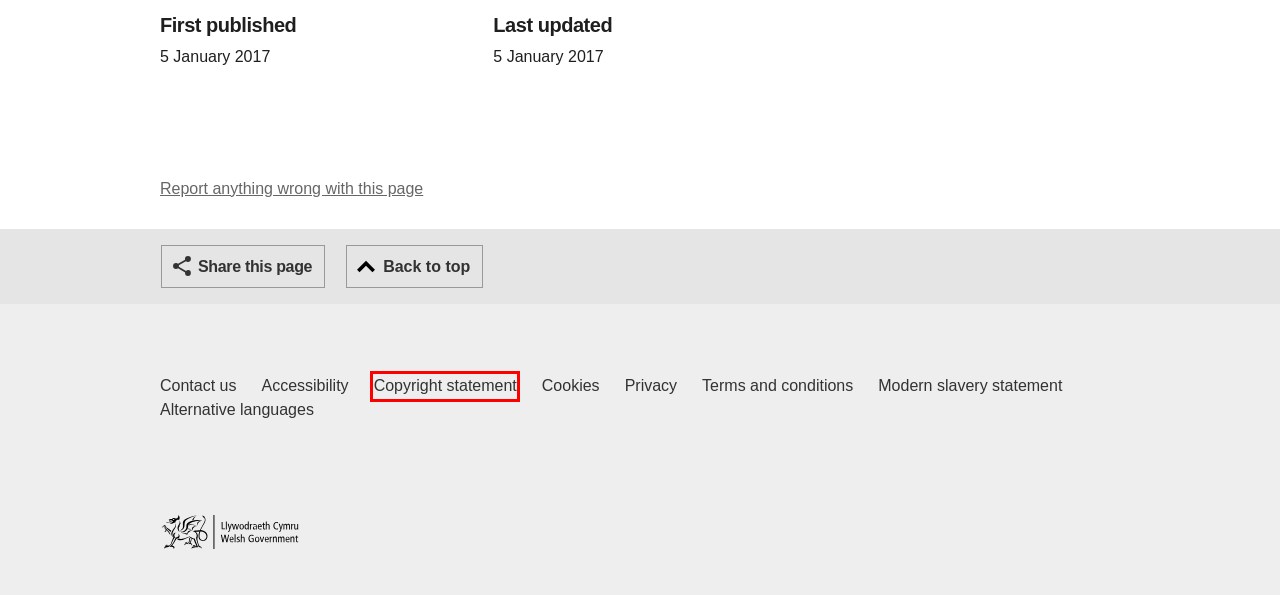You are provided with a screenshot of a webpage where a red rectangle bounding box surrounds an element. Choose the description that best matches the new webpage after clicking the element in the red bounding box. Here are the choices:
A. Announcements | GOV.WALES
B. Alternative languages | GOV.WALES
C. Accessibility statement for GOV.WALES | GOV.WALES
D. Contact us | GOV.WALES
E. Terms and conditions | GOV.WALES
F. Copyright statement | GOV.WALES
G. Home | GOV.WALES
H. Website privacy notice | GOV.WALES

F